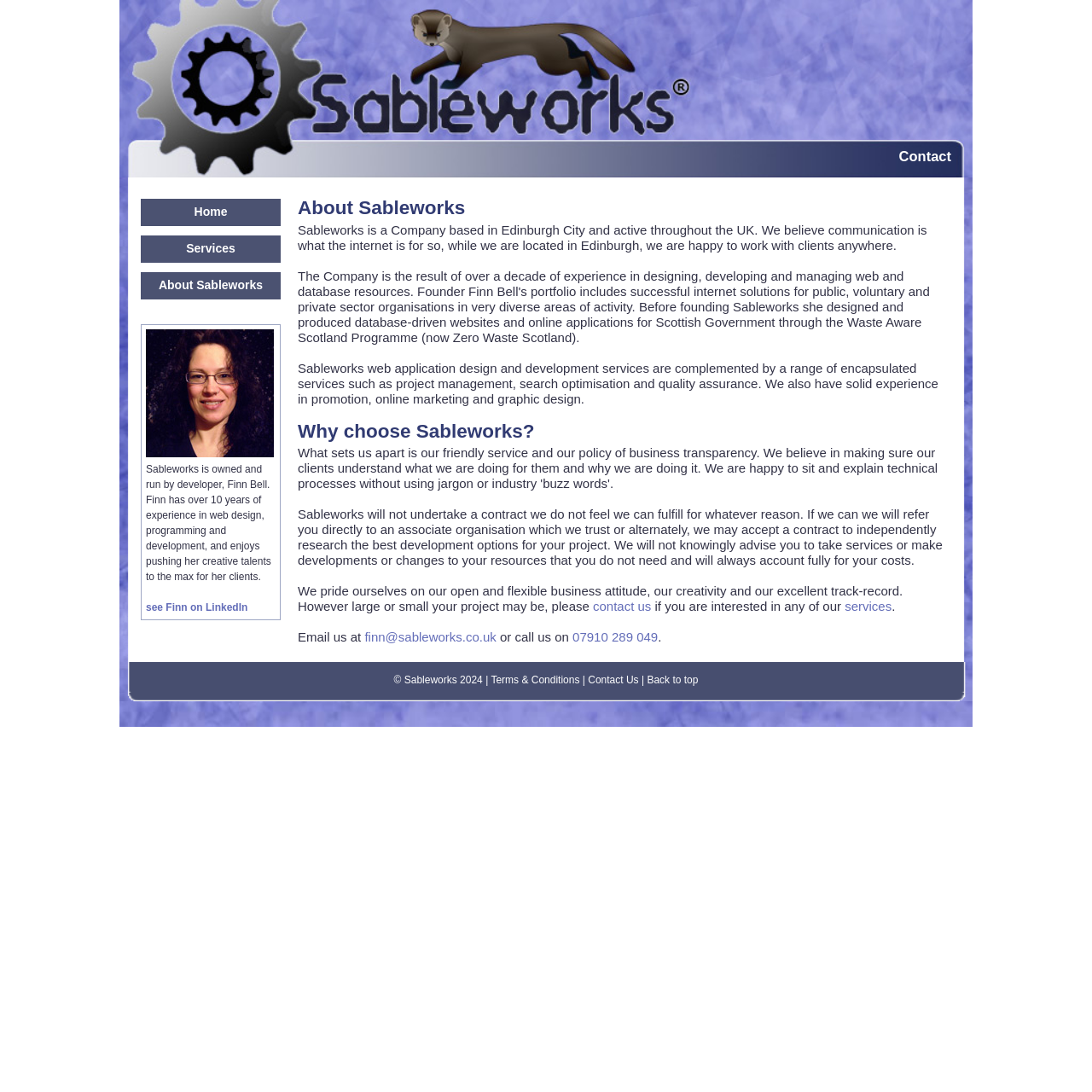What is the copyright year of Sableworks?
Please answer the question with as much detail as possible using the screenshot.

The copyright year is mentioned in the StaticText element '© Sableworks 2024' at the bottom of the page.